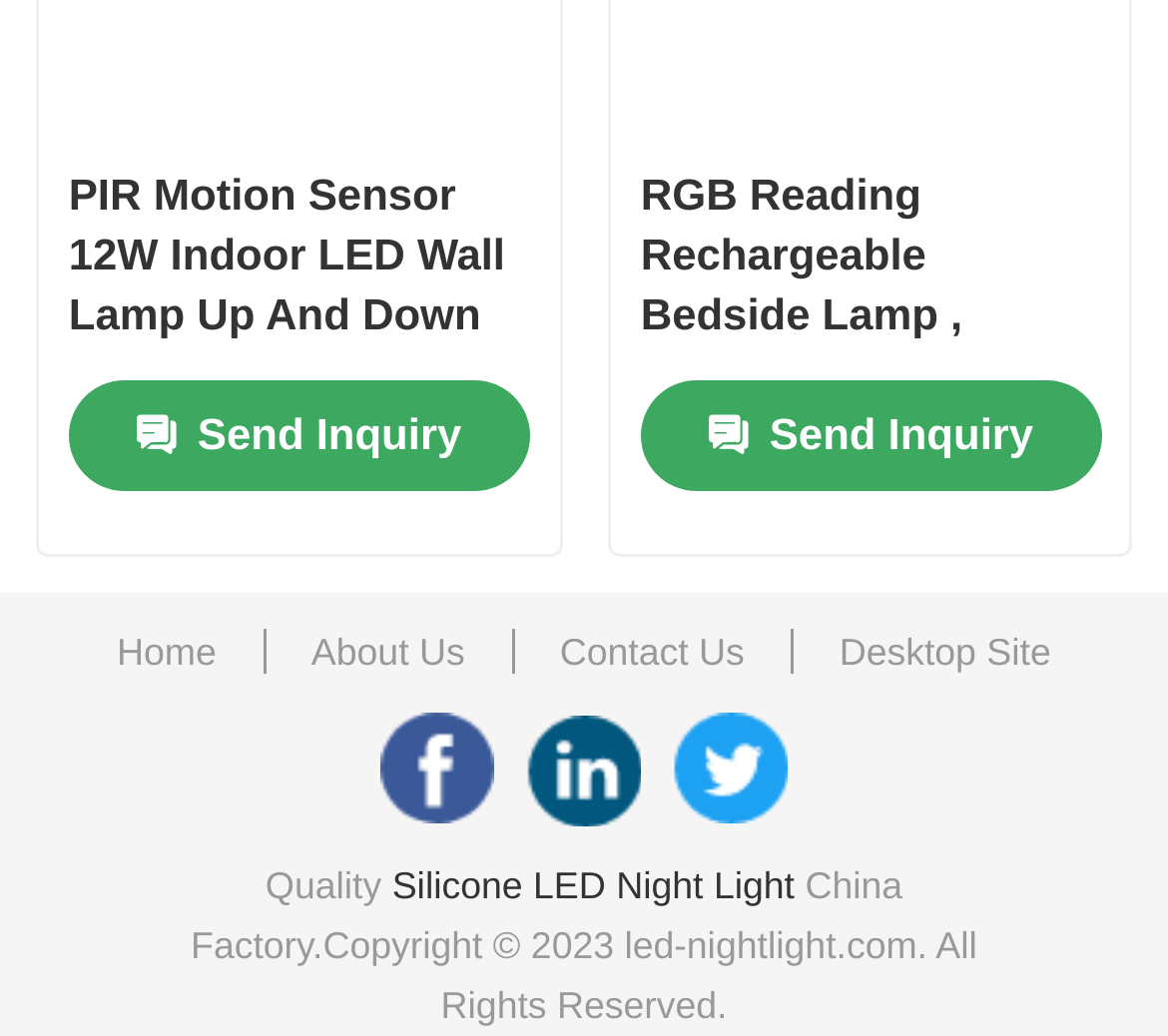Please determine the bounding box coordinates of the element's region to click in order to carry out the following instruction: "Go to About Us". The coordinates should be four float numbers between 0 and 1, i.e., [left, top, right, bottom].

[0.266, 0.601, 0.398, 0.659]